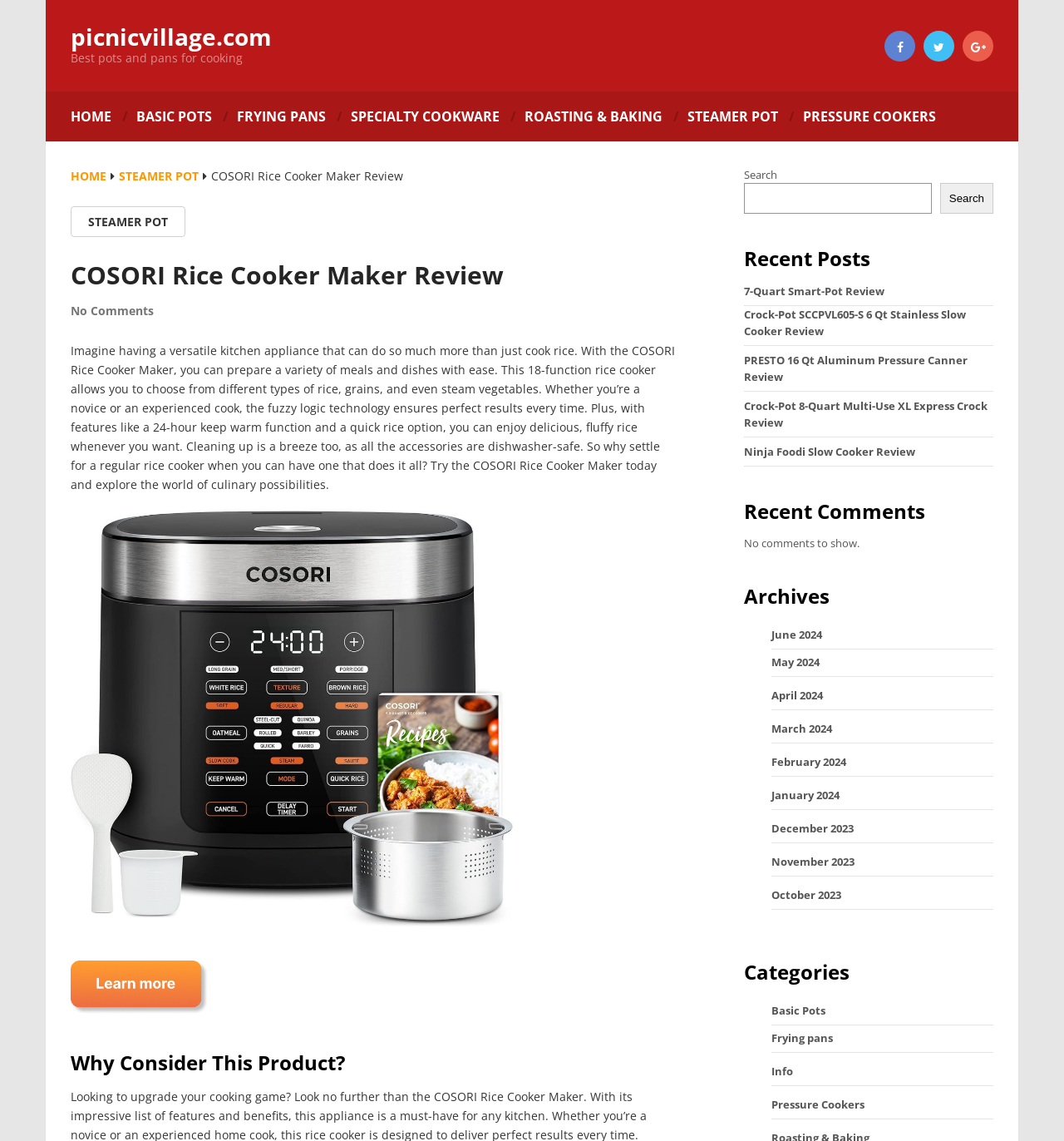What is the purpose of the search box?
Provide a detailed and extensive answer to the question.

I inferred the answer by looking at the search box element with the placeholder text 'Search' and the button element with the text 'Search'. The presence of these elements suggests that the user can input a search query to find relevant content on the website.